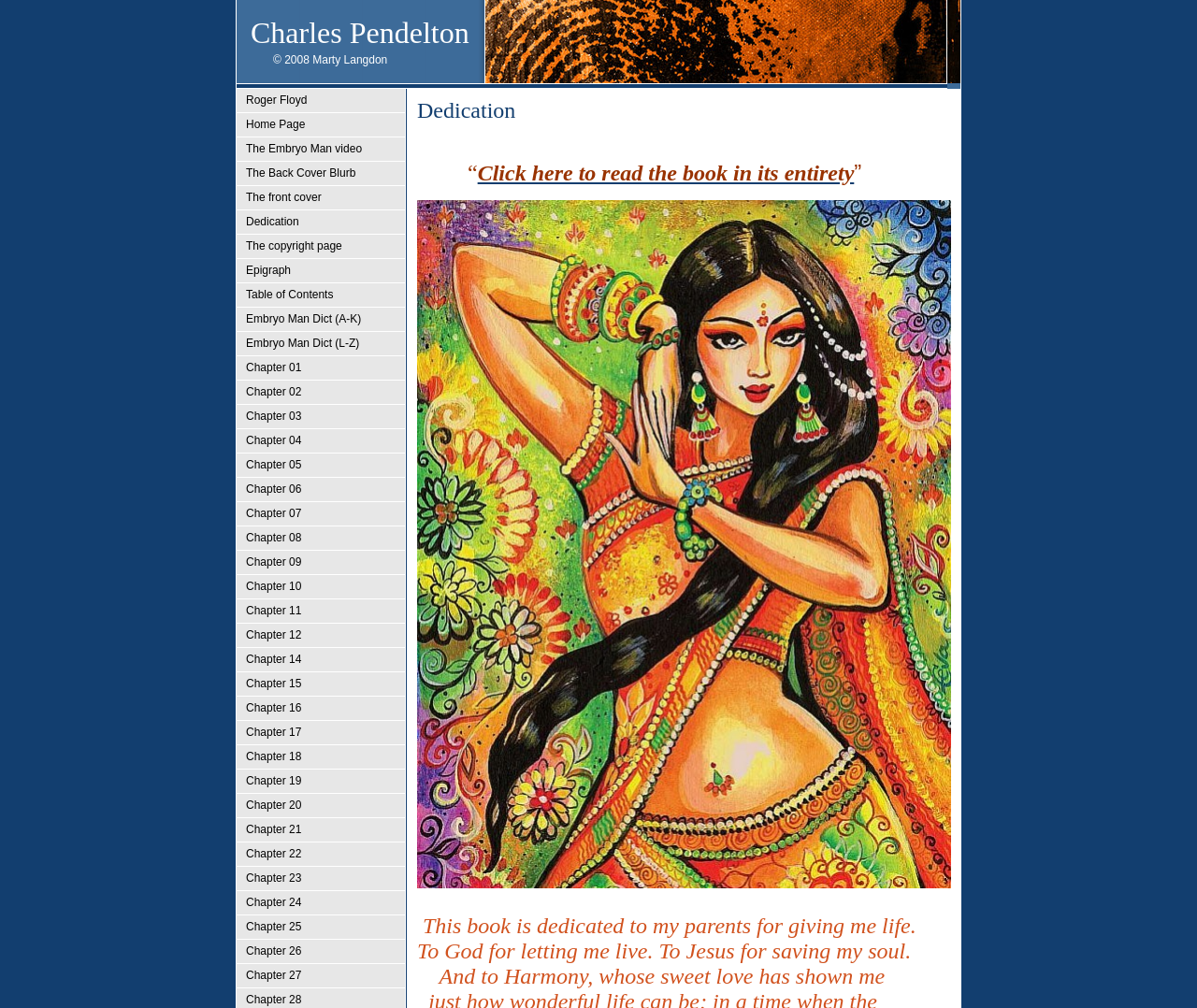What is the name of the person whose website this is?
Look at the image and answer with only one word or phrase.

Charles Pendelton